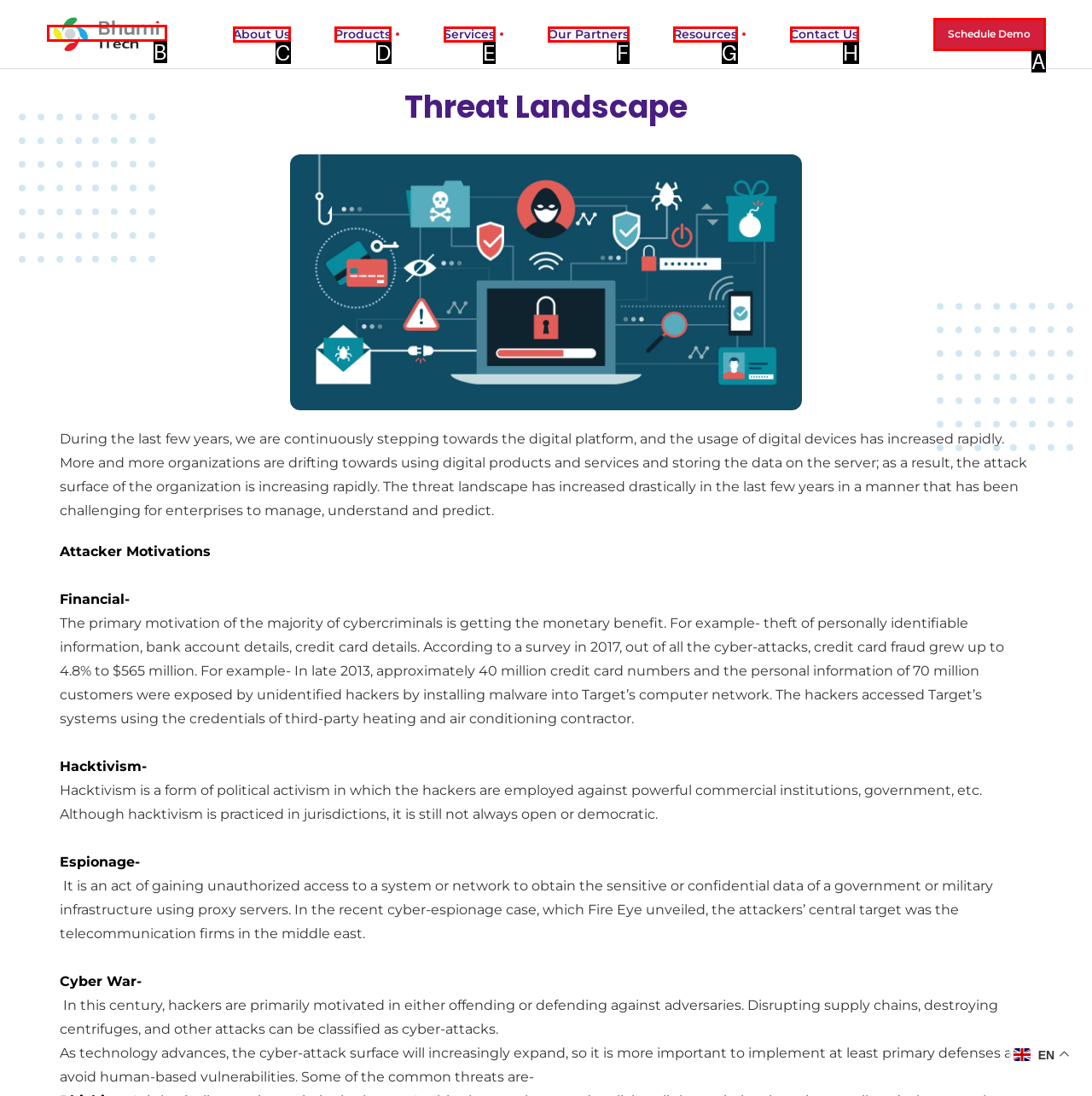Given the description: Products, determine the corresponding lettered UI element.
Answer with the letter of the selected option.

D